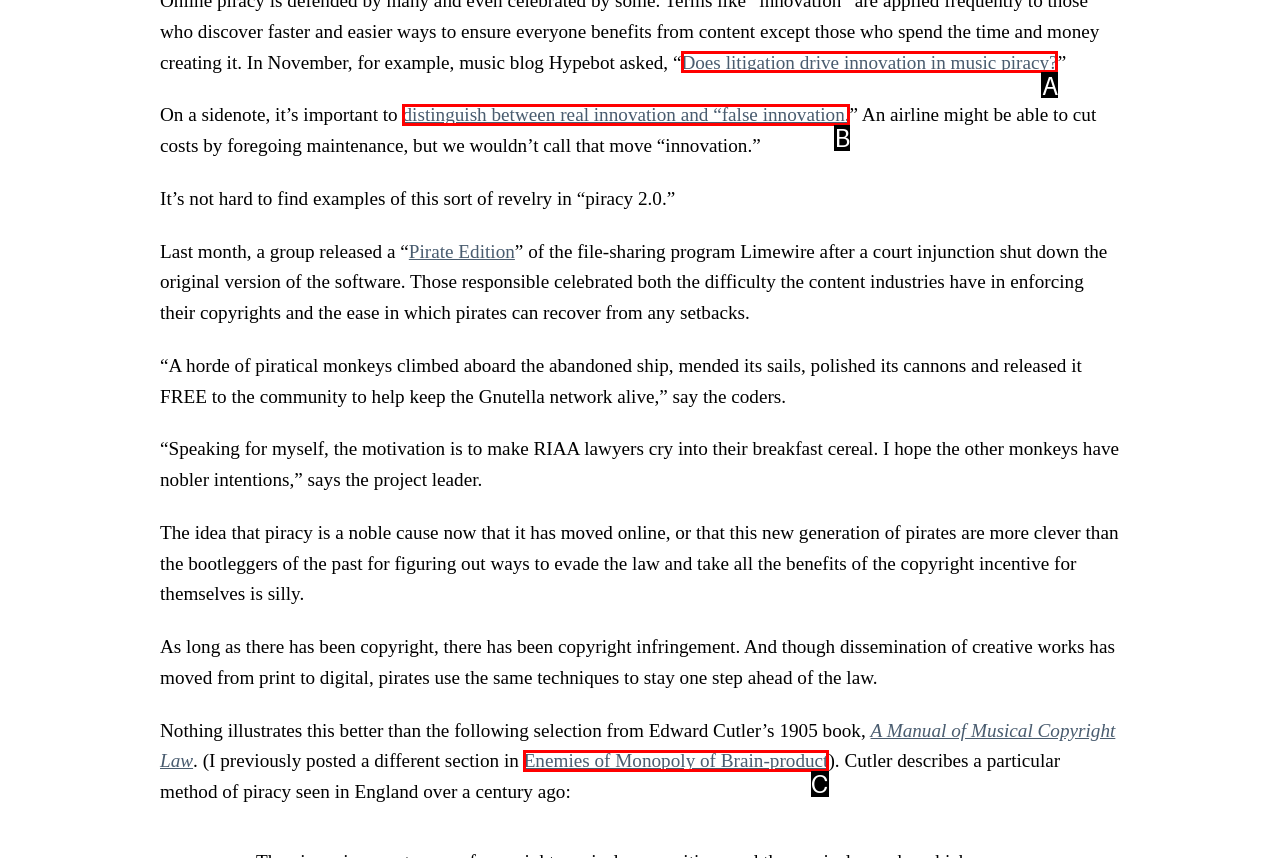Which HTML element among the options matches this description: Enemies of Monopoly of Brain-product? Answer with the letter representing your choice.

C